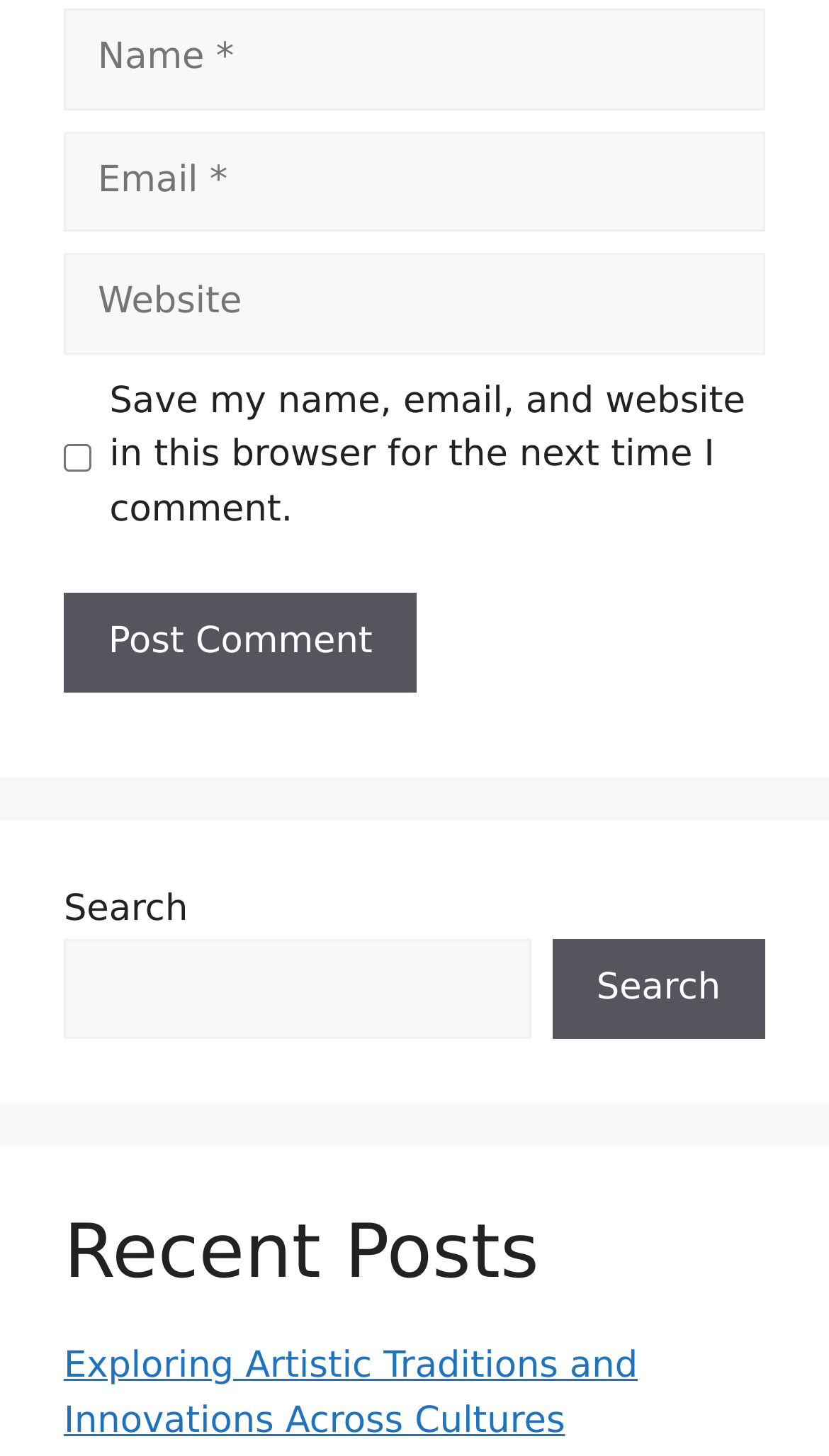Please pinpoint the bounding box coordinates for the region I should click to adhere to this instruction: "Search for something".

[0.077, 0.645, 0.64, 0.714]